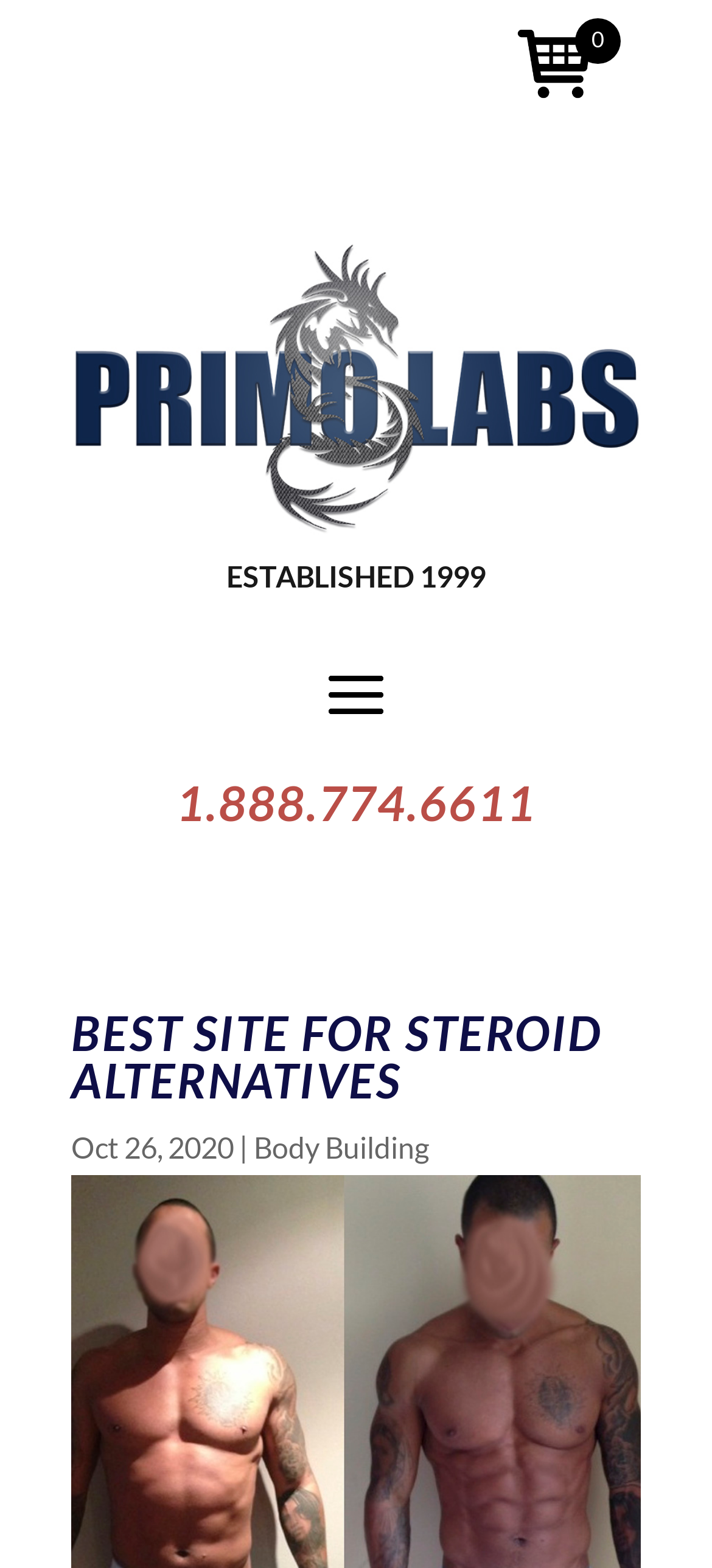What is the date mentioned on the webpage?
Can you provide a detailed and comprehensive answer to the question?

The answer can be found in the static text 'Oct 26, 2020' which is located at the middle of the webpage, indicating a specific date.